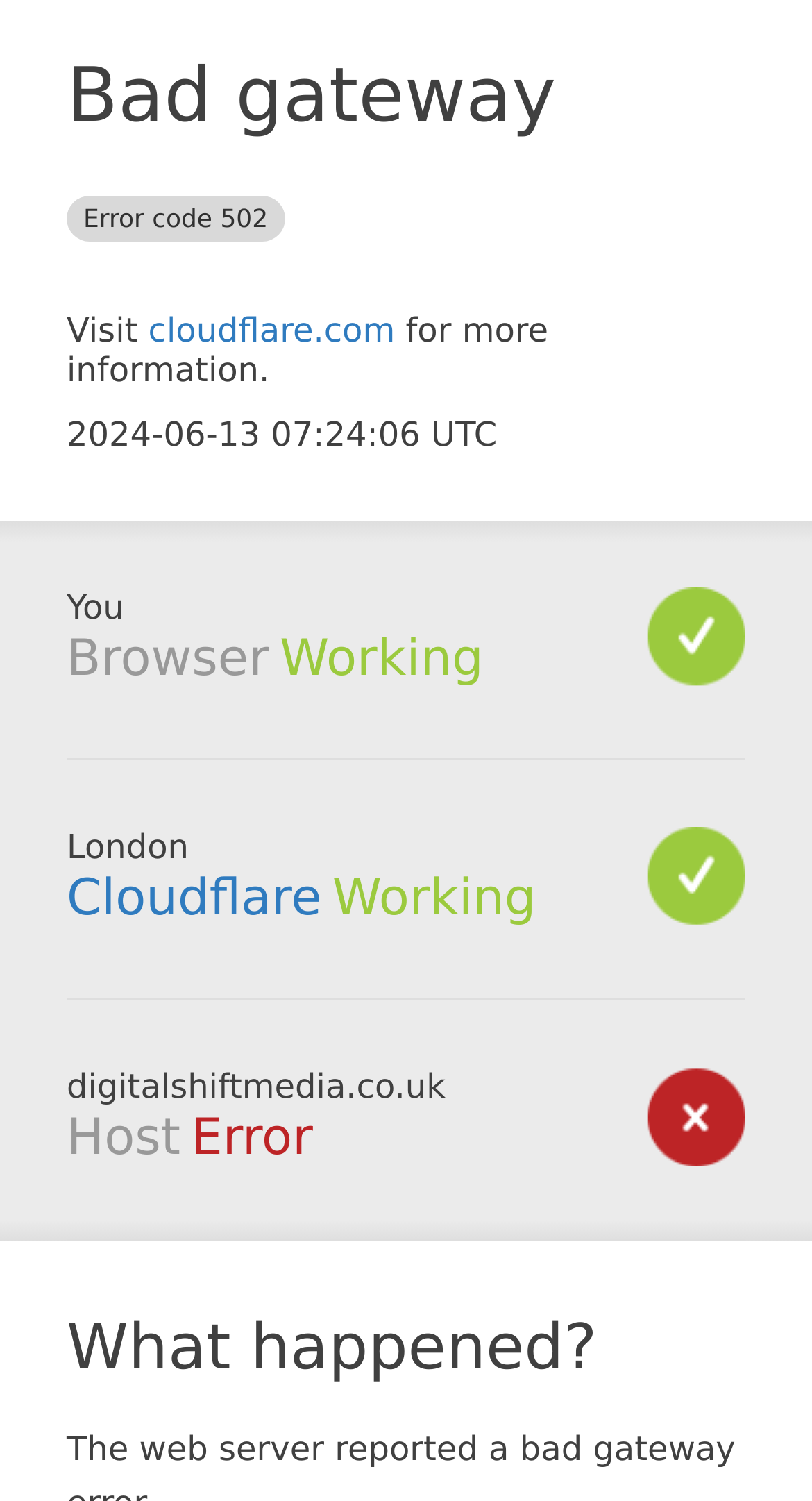What is the current date and time?
Based on the content of the image, thoroughly explain and answer the question.

The current date and time are mentioned in the StaticText element '2024-06-13 07:24:06 UTC' on the webpage.